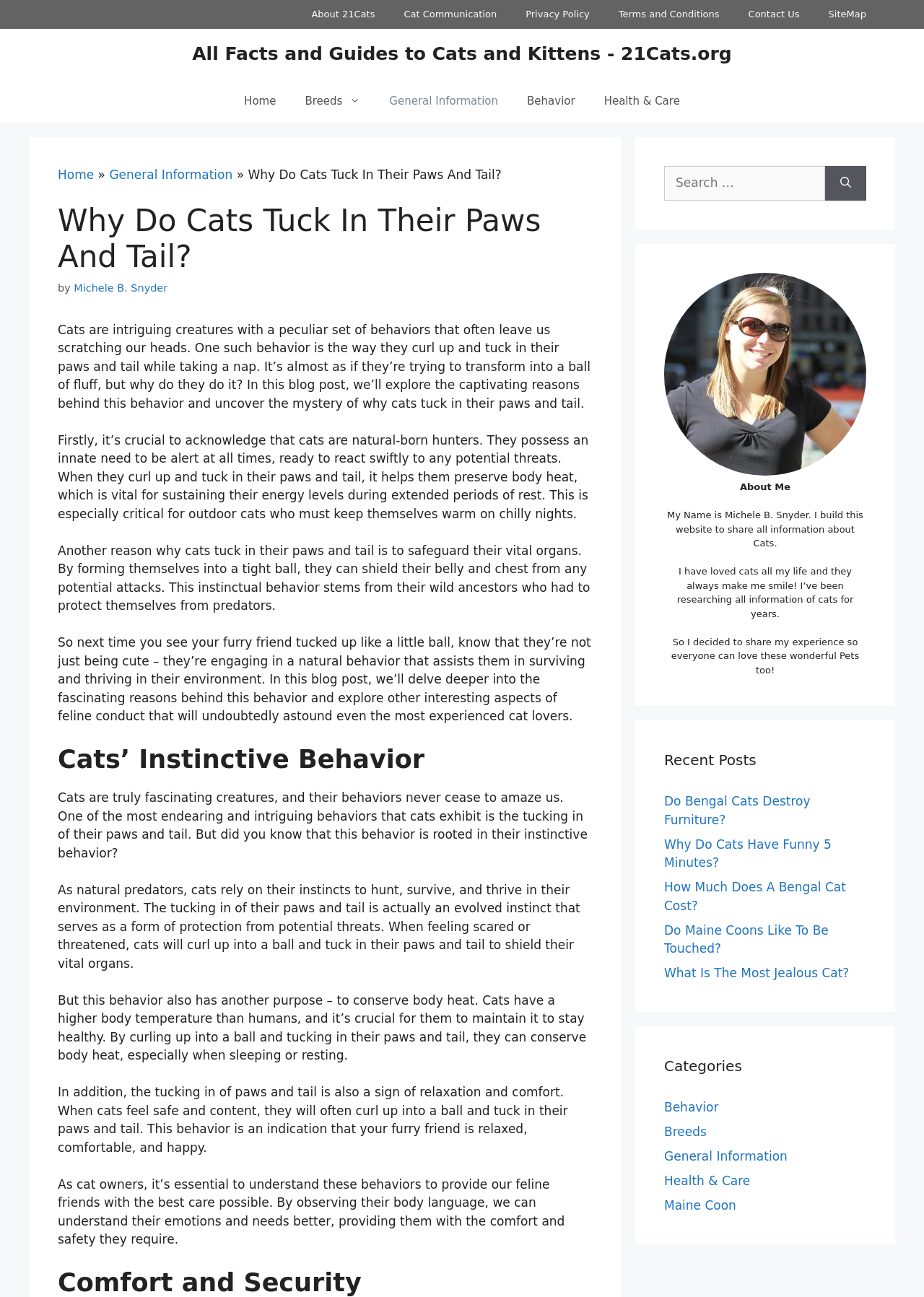Provide a comprehensive caption for the webpage.

This webpage is about cats, specifically discussing their behavior of tucking in their paws and tail. At the top, there is a navigation bar with links to "Home", "Breeds", "General Information", "Behavior", and "Health & Care". Below the navigation bar, there is a banner with a link to the website's homepage.

The main content of the webpage is divided into sections. The first section has a heading "Why Do Cats Tuck In Their Paws And Tail?" and is written by Michele B. Snyder. The text explains that cats tuck in their paws and tail to preserve body heat, safeguard their vital organs, and as a sign of relaxation and comfort.

The next section has a heading "Cats' Instinctive Behavior" and discusses how cats' behavior is rooted in their instinct to hunt, survive, and thrive in their environment. The text explains that tucking in their paws and tail is an evolved instinct that serves as a form of protection from potential threats.

On the right side of the webpage, there are three complementary sections. The first section has a search box with a button to search for specific topics. The second section has a figure with a caption "About Me" and a brief description of the website's author, Michele B. Snyder. The third section has a heading "Recent Posts" and lists five links to recent articles about cats, including "Do Bengal Cats Destroy Furniture?" and "Why Do Cats Have Funny 5 Minutes?". The fourth section has a heading "Categories" and lists five links to categories of articles, including "Behavior", "Breeds", and "Health & Care".